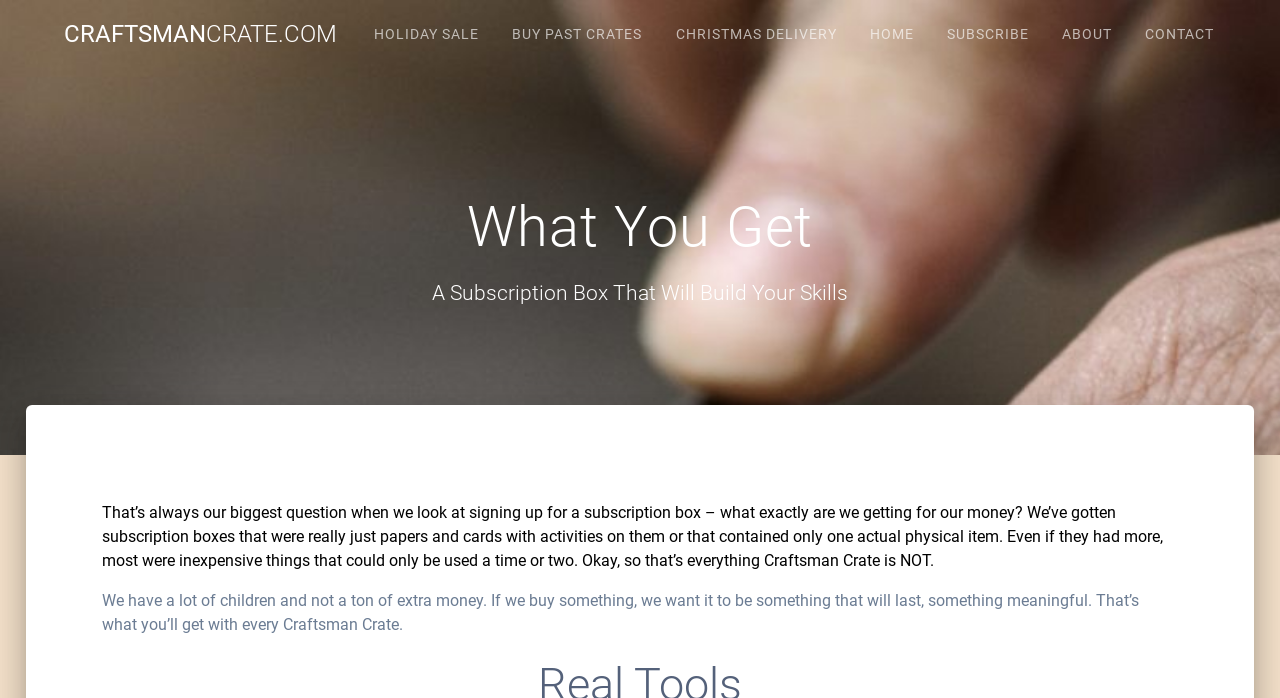What is the target audience of Craftsman Crate?
Provide a one-word or short-phrase answer based on the image.

Families with children